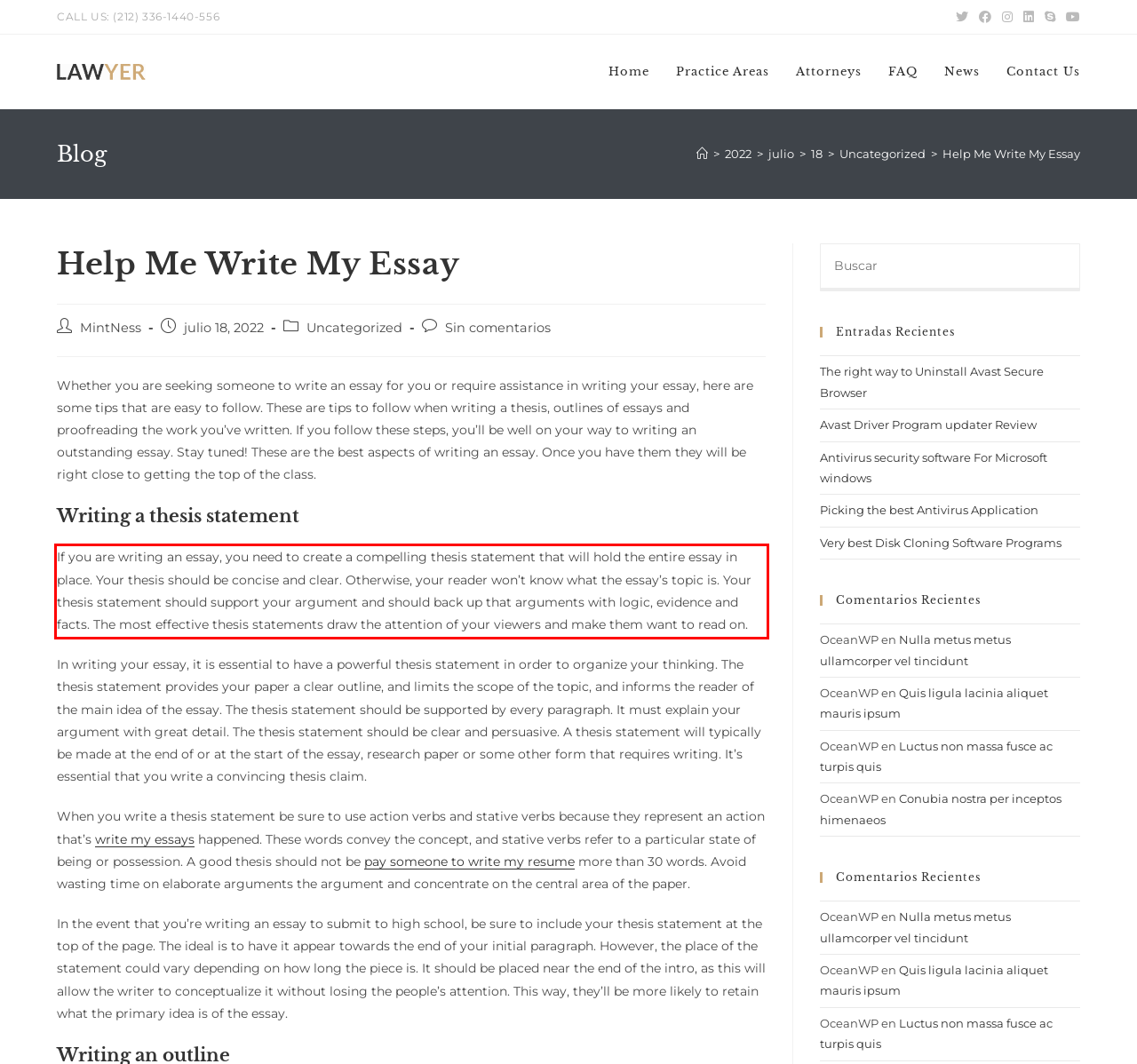Given a screenshot of a webpage with a red bounding box, please identify and retrieve the text inside the red rectangle.

If you are writing an essay, you need to create a compelling thesis statement that will hold the entire essay in place. Your thesis should be concise and clear. Otherwise, your reader won’t know what the essay’s topic is. Your thesis statement should support your argument and should back up that arguments with logic, evidence and facts. The most effective thesis statements draw the attention of your viewers and make them want to read on.